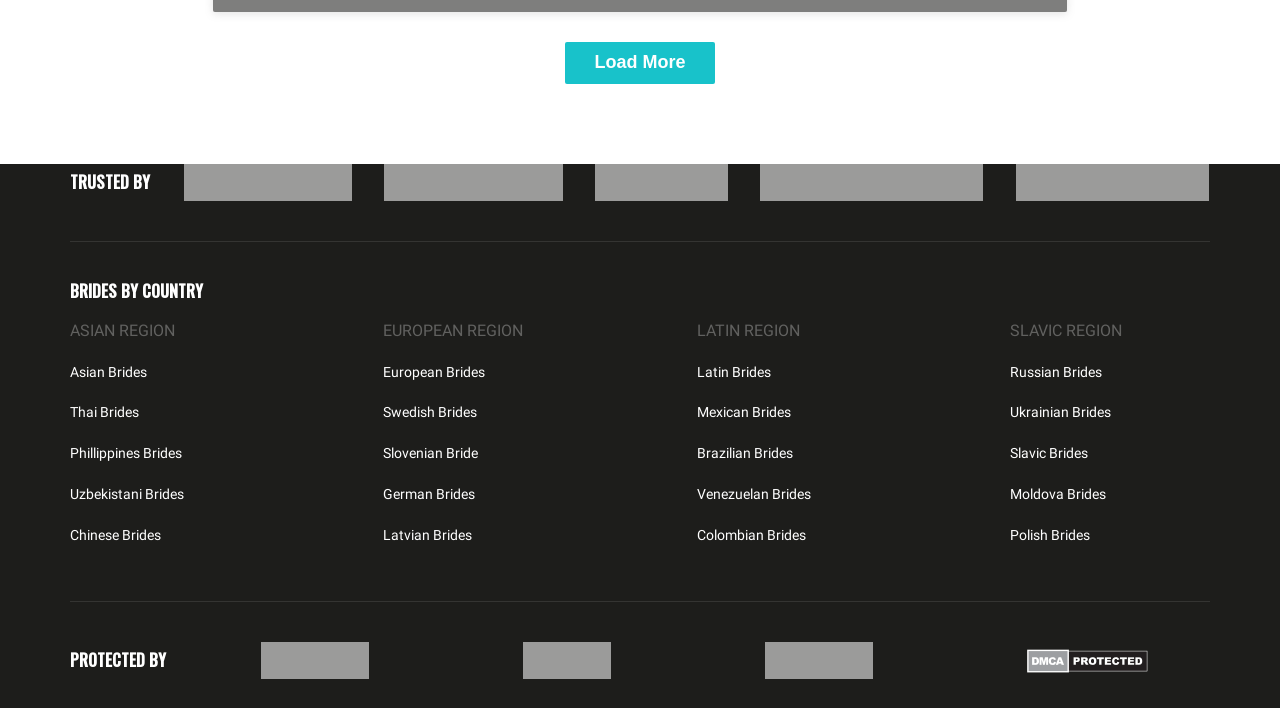How many regions are categorized on this webpage? Based on the image, give a response in one word or a short phrase.

4